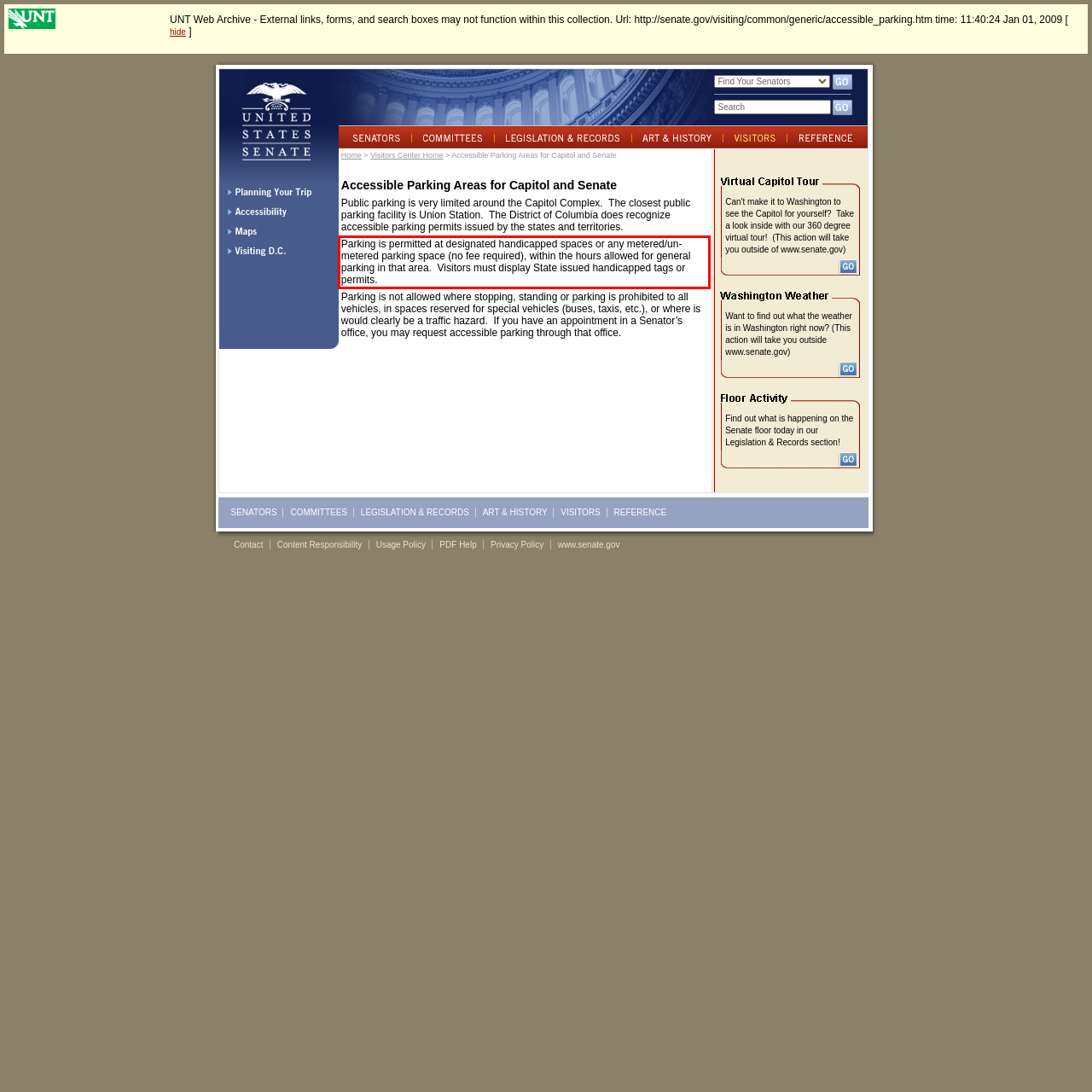Please recognize and transcribe the text located inside the red bounding box in the webpage image.

Parking is permitted at designated handicapped spaces or any metered/un-metered parking space (no fee required), within the hours allowed for general parking in that area. Visitors must display State issued handicapped tags or permits.